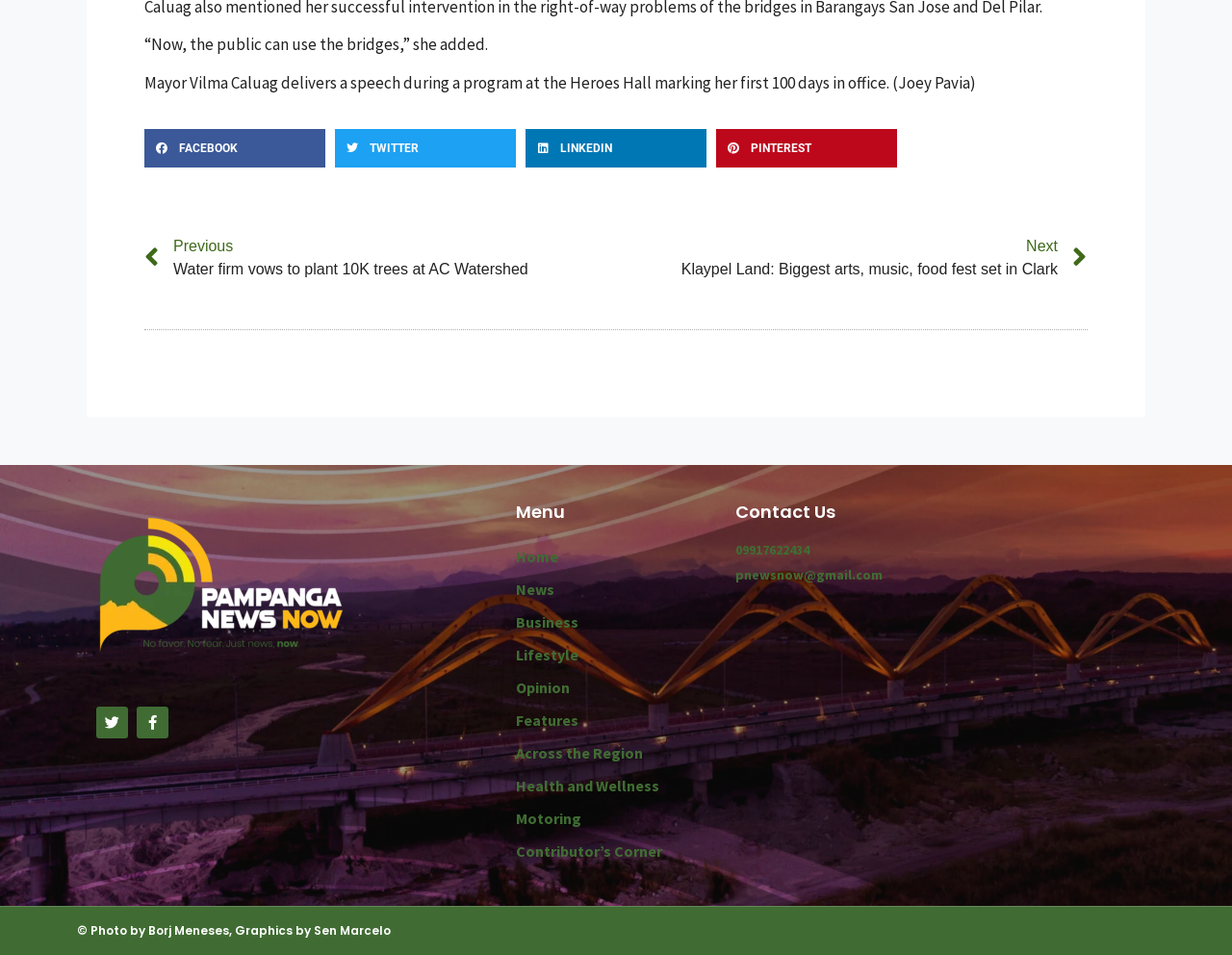Identify the bounding box coordinates of the region that needs to be clicked to carry out this instruction: "View Home page". Provide these coordinates as four float numbers ranging from 0 to 1, i.e., [left, top, right, bottom].

[0.419, 0.566, 0.581, 0.6]